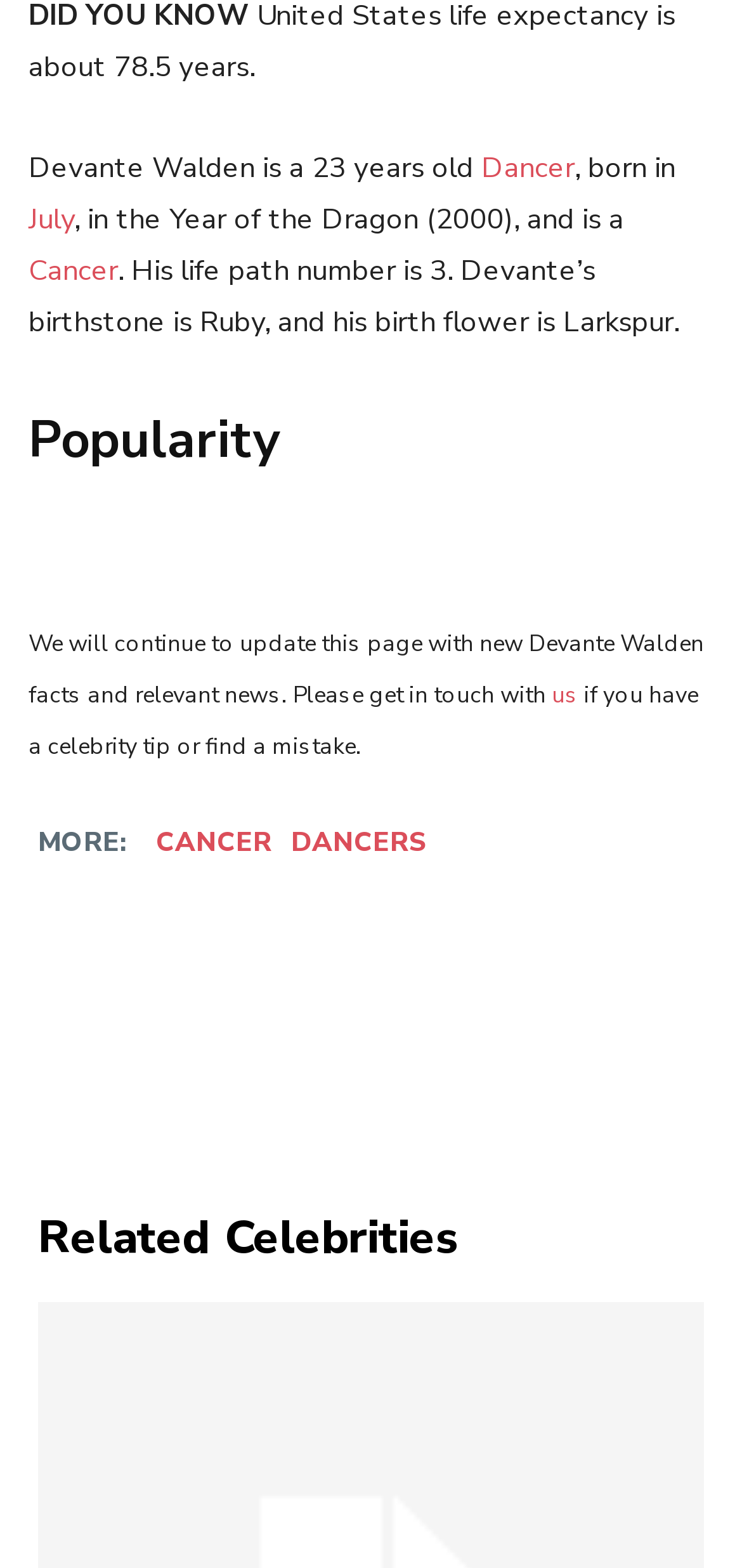Using details from the image, please answer the following question comprehensively:
How can users contact the webpage administrators?

The webpage provides a link to 'us' which suggests that users can get in touch with the administrators or provide feedback through this link.